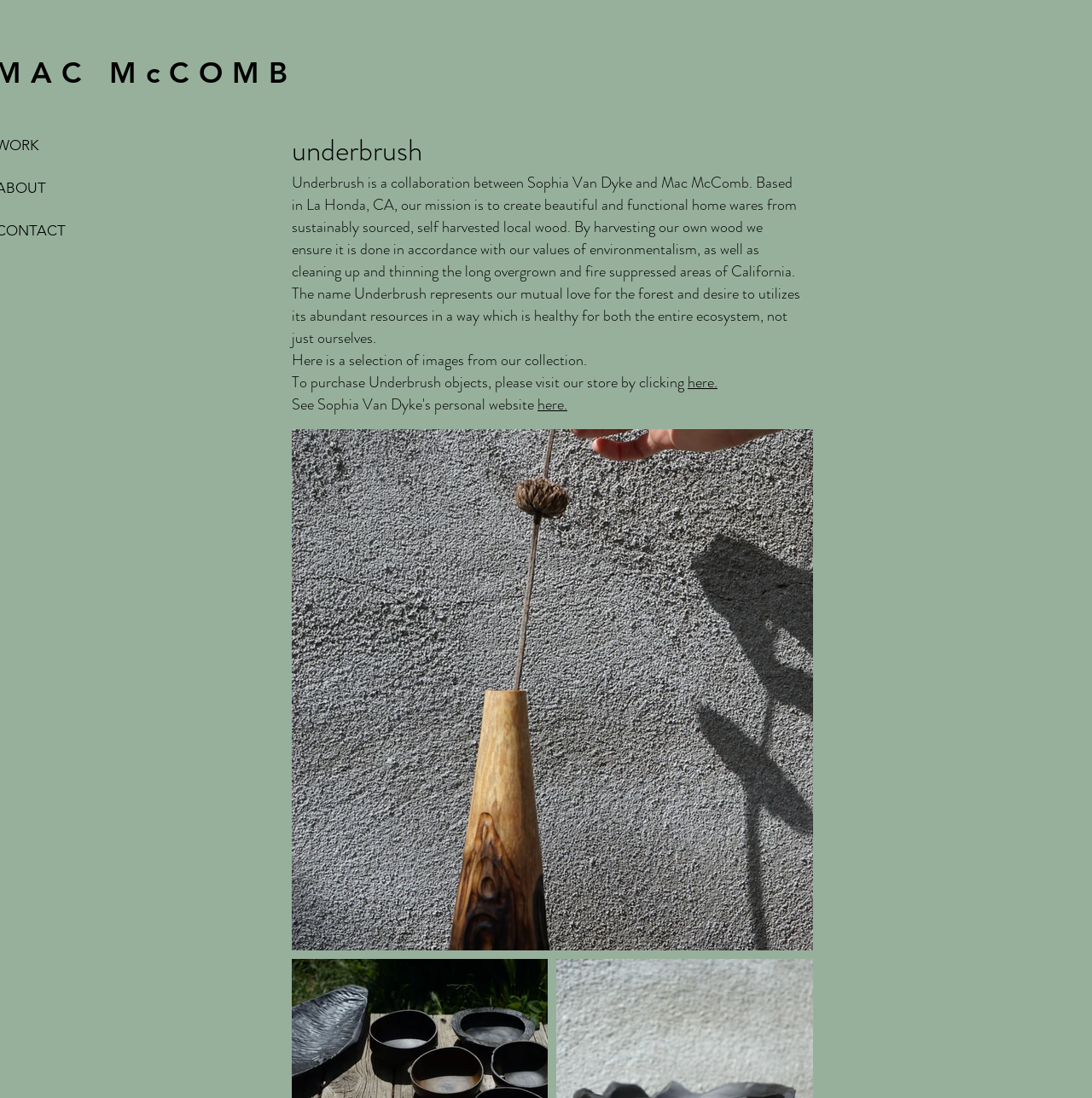What is the mission of Underbrush?
Make sure to answer the question with a detailed and comprehensive explanation.

Based on the webpage, Underbrush is a collaboration between Sophia Van Dyke and Mac McComb, and their mission is to create beautiful and functional home wares from sustainably sourced, self-harvested local wood, ensuring environmentalism and cleaning up overgrown areas of California.